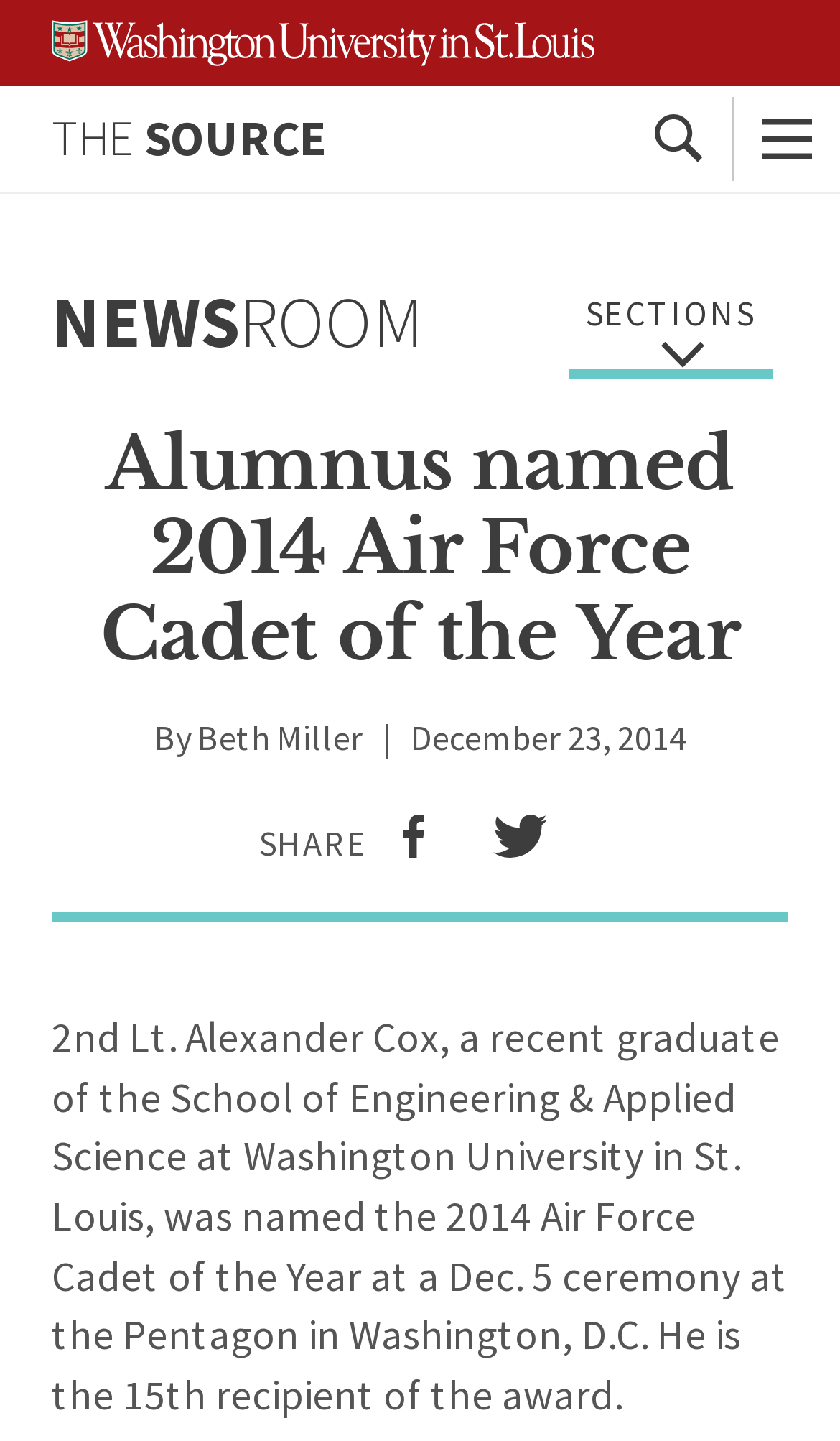Where did the ceremony take place?
Based on the image, please offer an in-depth response to the question.

The answer can be found in the main content of the webpage, where it is stated that '2nd Lt. Alexander Cox... was named the 2014 Air Force Cadet of the Year at a Dec. 5 ceremony at the Pentagon in Washington, D.C.'